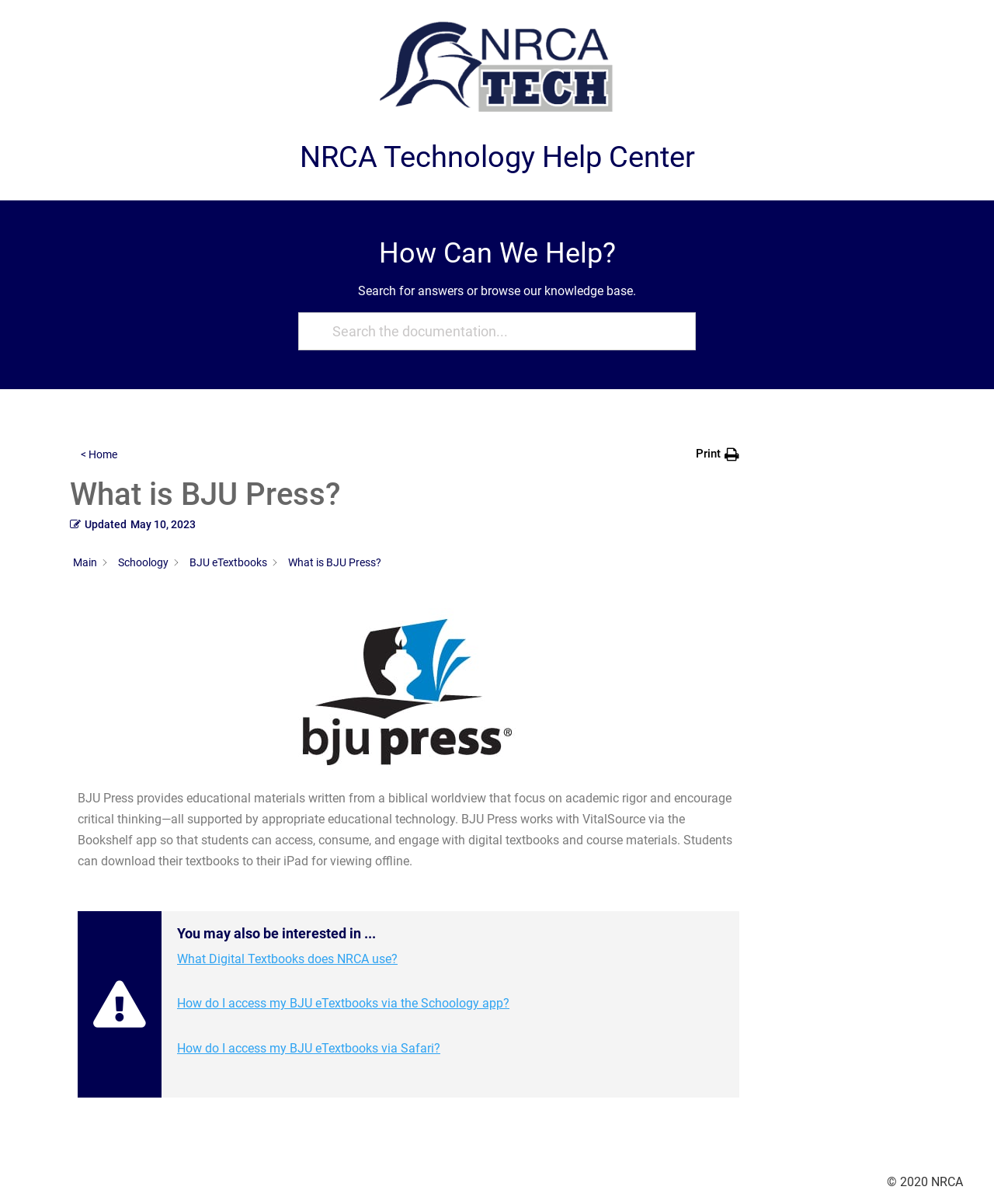Identify the bounding box coordinates of the region that needs to be clicked to carry out this instruction: "Go back to home page". Provide these coordinates as four float numbers ranging from 0 to 1, i.e., [left, top, right, bottom].

[0.073, 0.37, 0.126, 0.385]